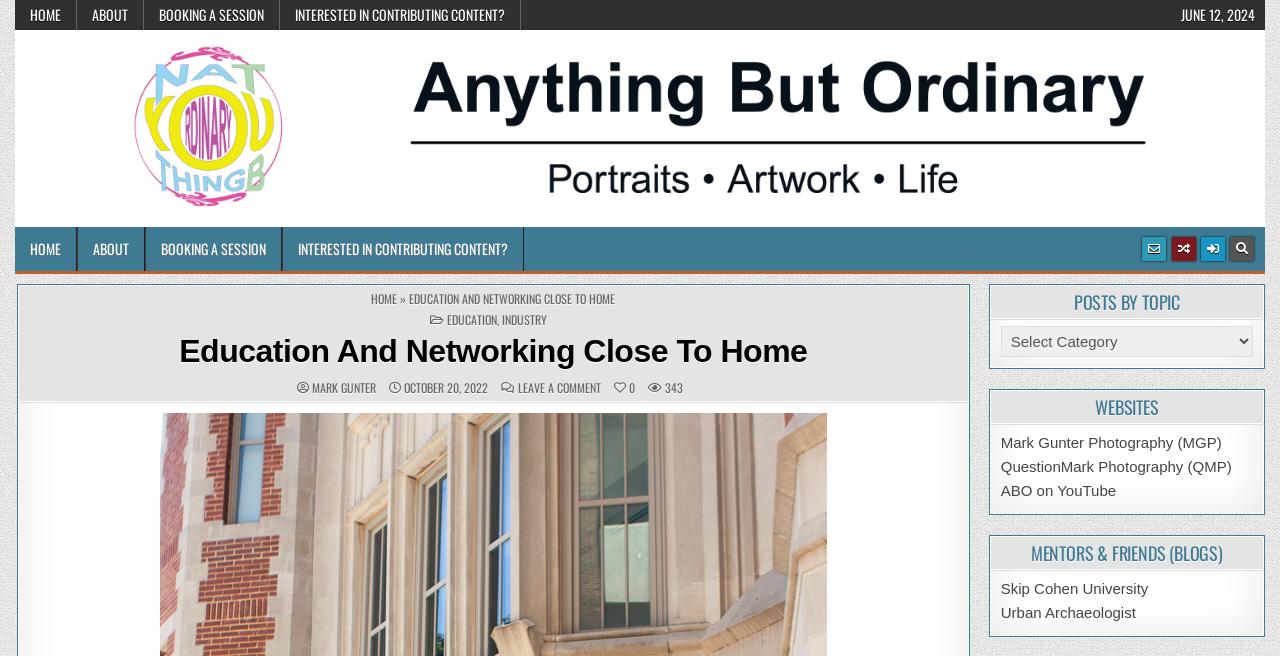Locate the UI element described as follows: "Interested in Contributing Content?". Return the bounding box coordinates as four float numbers between 0 and 1 in the order [left, top, right, bottom].

[0.219, 0.0, 0.407, 0.046]